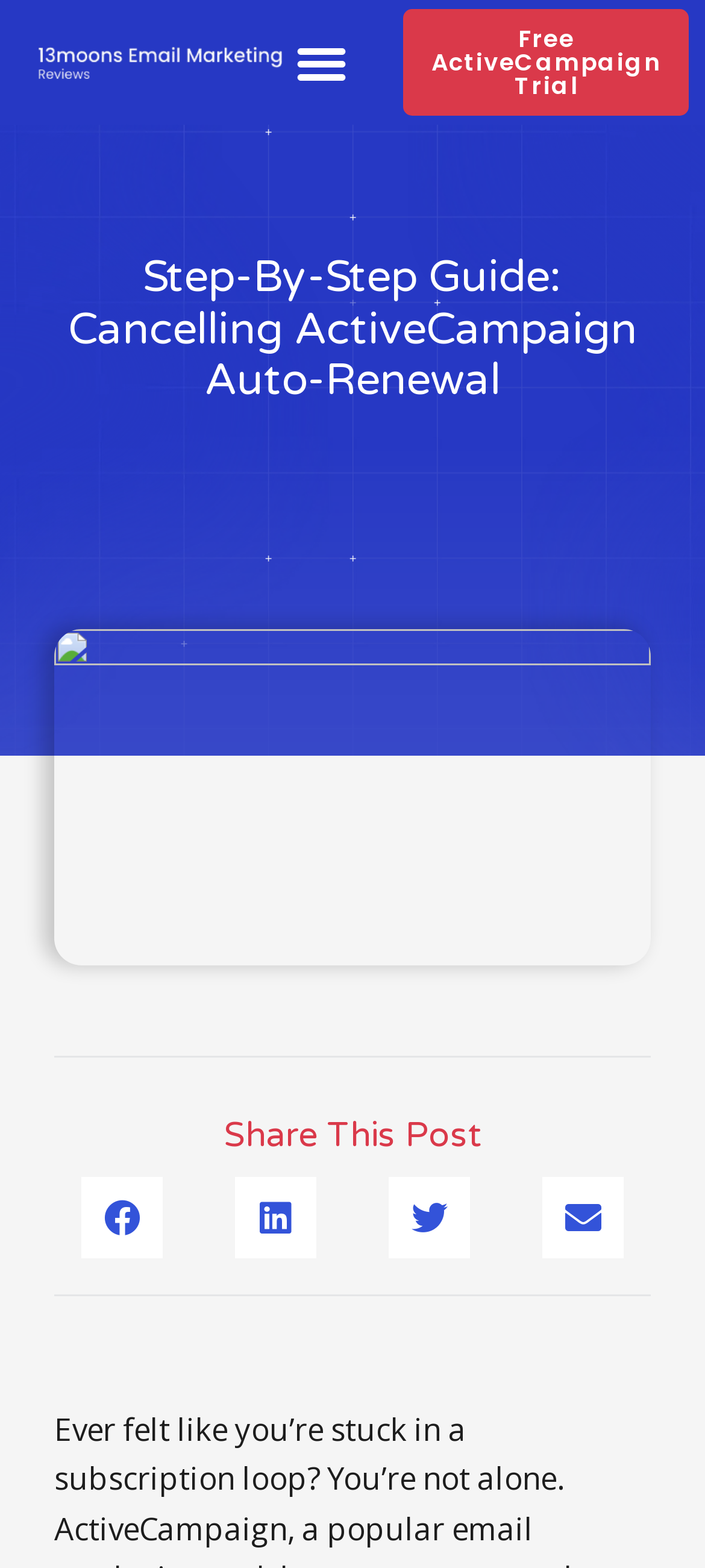What is the purpose of this webpage?
Please provide an in-depth and detailed response to the question.

Based on the webpage's content, it appears to be a guide that provides step-by-step instructions on how to cancel ActiveCampaign auto-renewal, which suggests that the purpose of this webpage is to assist users in disabling the auto-renewal feature.